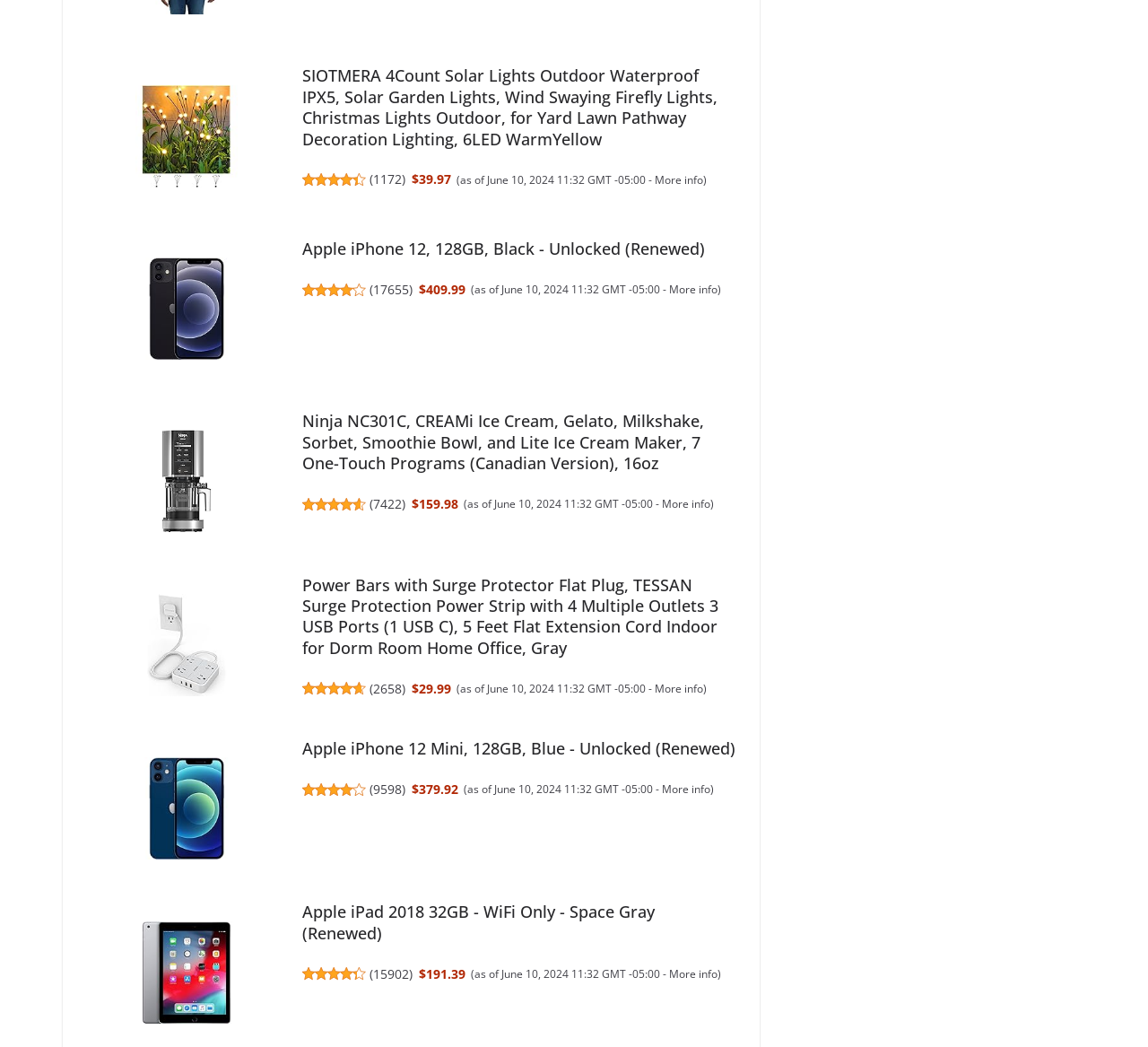How many reviews are there for Ninja NC301C, CREAMi Ice Cream Maker?
Please answer the question with a single word or phrase, referencing the image.

7422